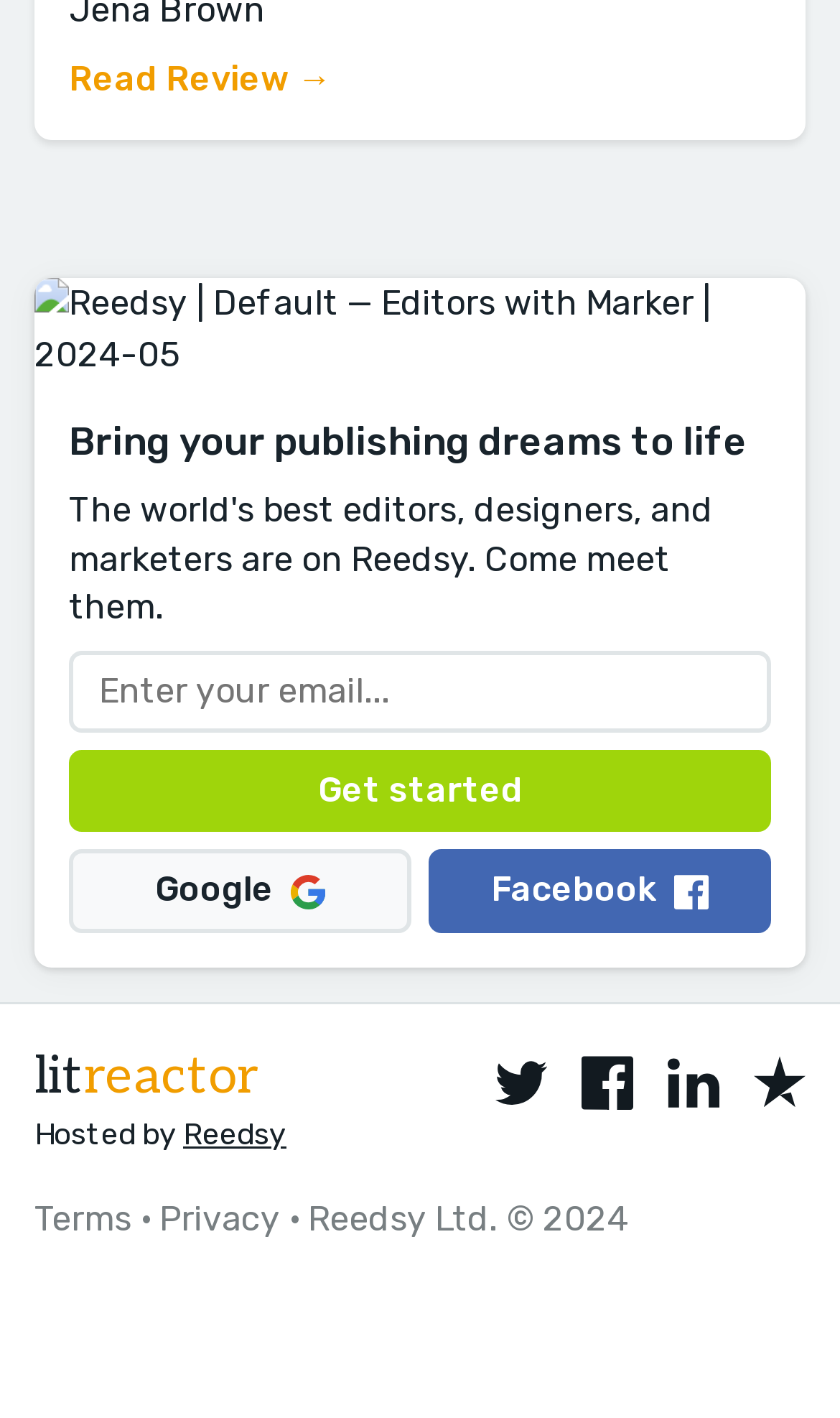Locate the UI element that matches the description title="LinkedIn" in the webpage screenshot. Return the bounding box coordinates in the format (top-left x, top-left y, bottom-right x, bottom-right y), with values ranging from 0 to 1.

[0.795, 0.744, 0.856, 0.783]